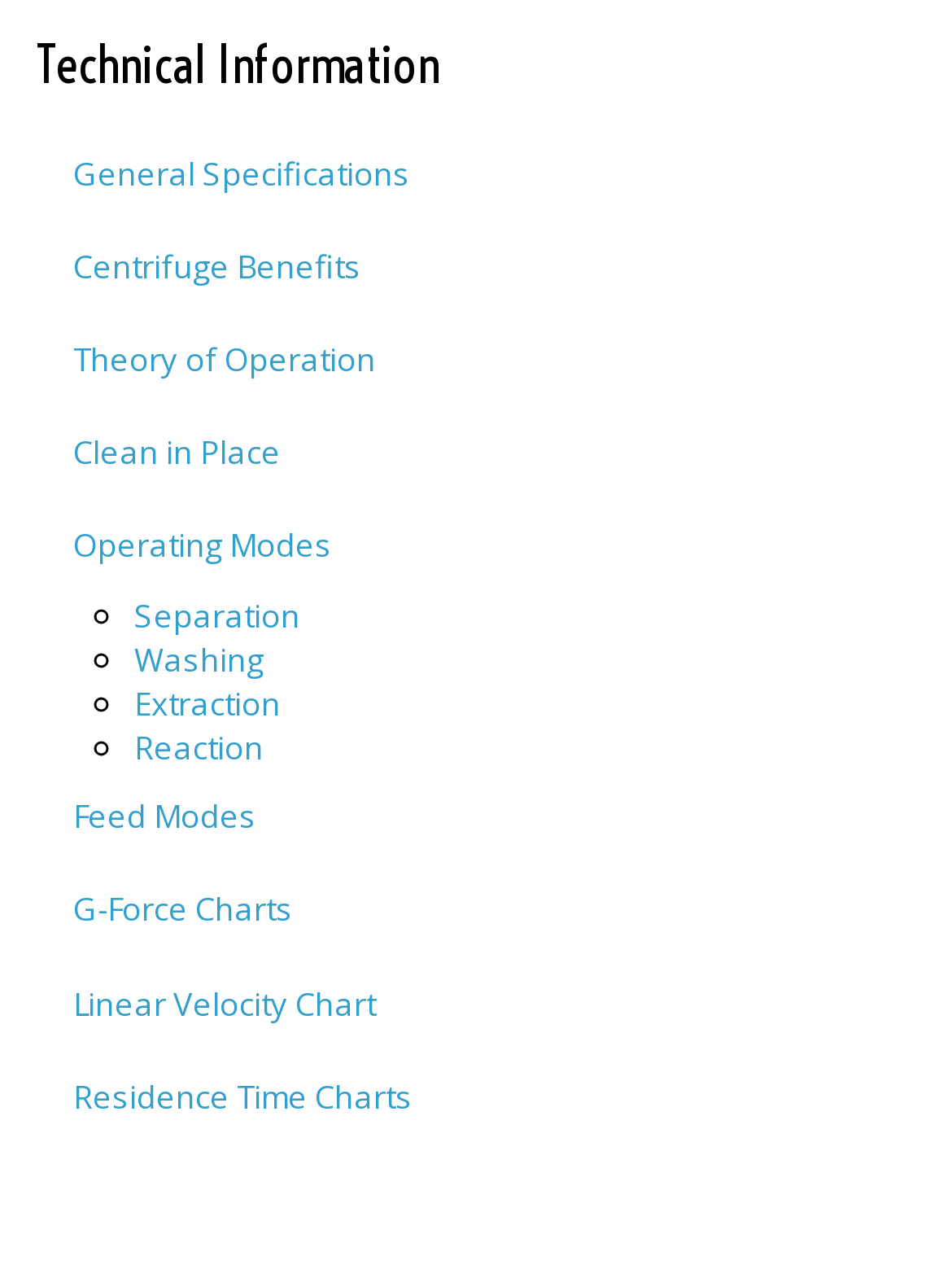Calculate the bounding box coordinates for the UI element based on the following description: "Reaction". Ensure the coordinates are four float numbers between 0 and 1, i.e., [left, top, right, bottom].

[0.141, 0.573, 0.277, 0.608]